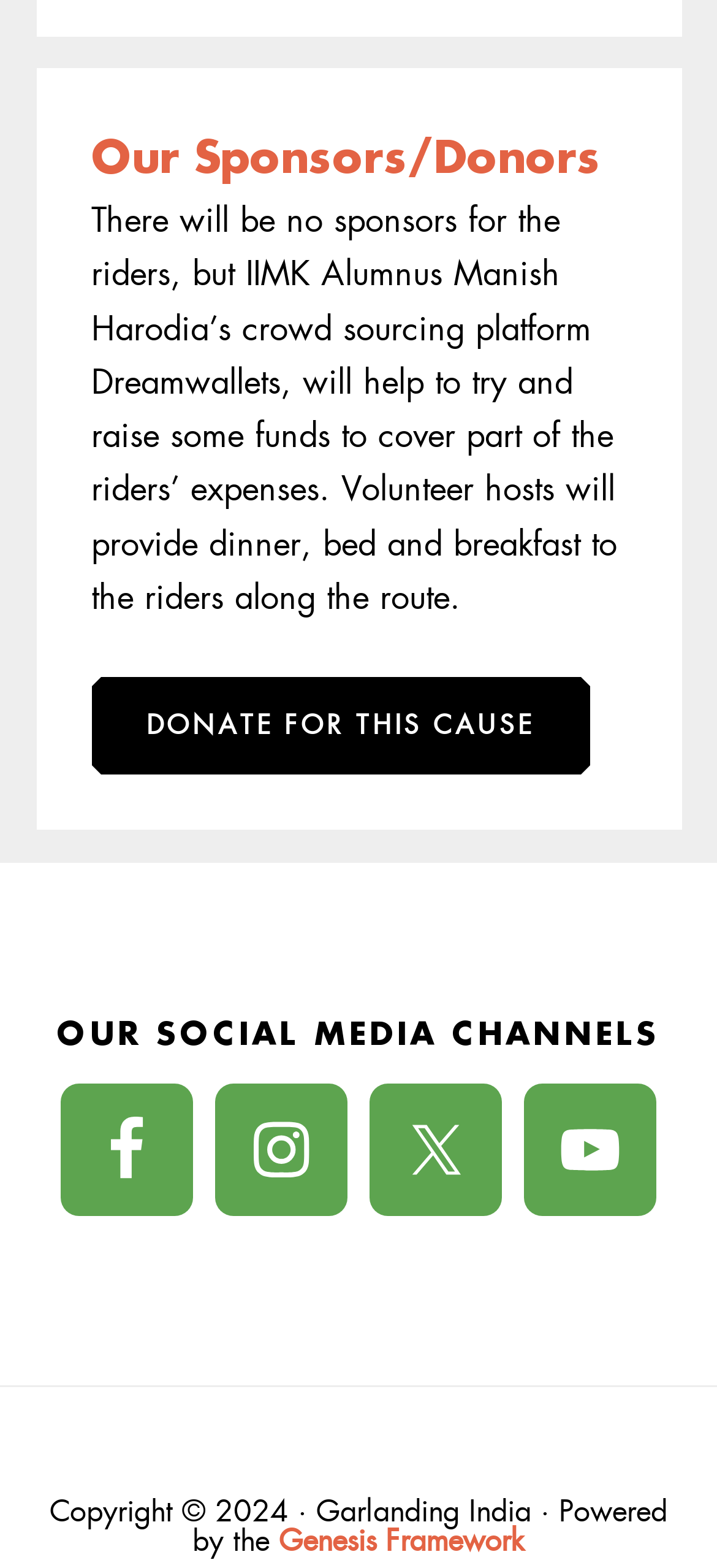Identify the bounding box coordinates for the UI element described by the following text: "YouTube". Provide the coordinates as four float numbers between 0 and 1, in the format [left, top, right, bottom].

[0.731, 0.691, 0.915, 0.775]